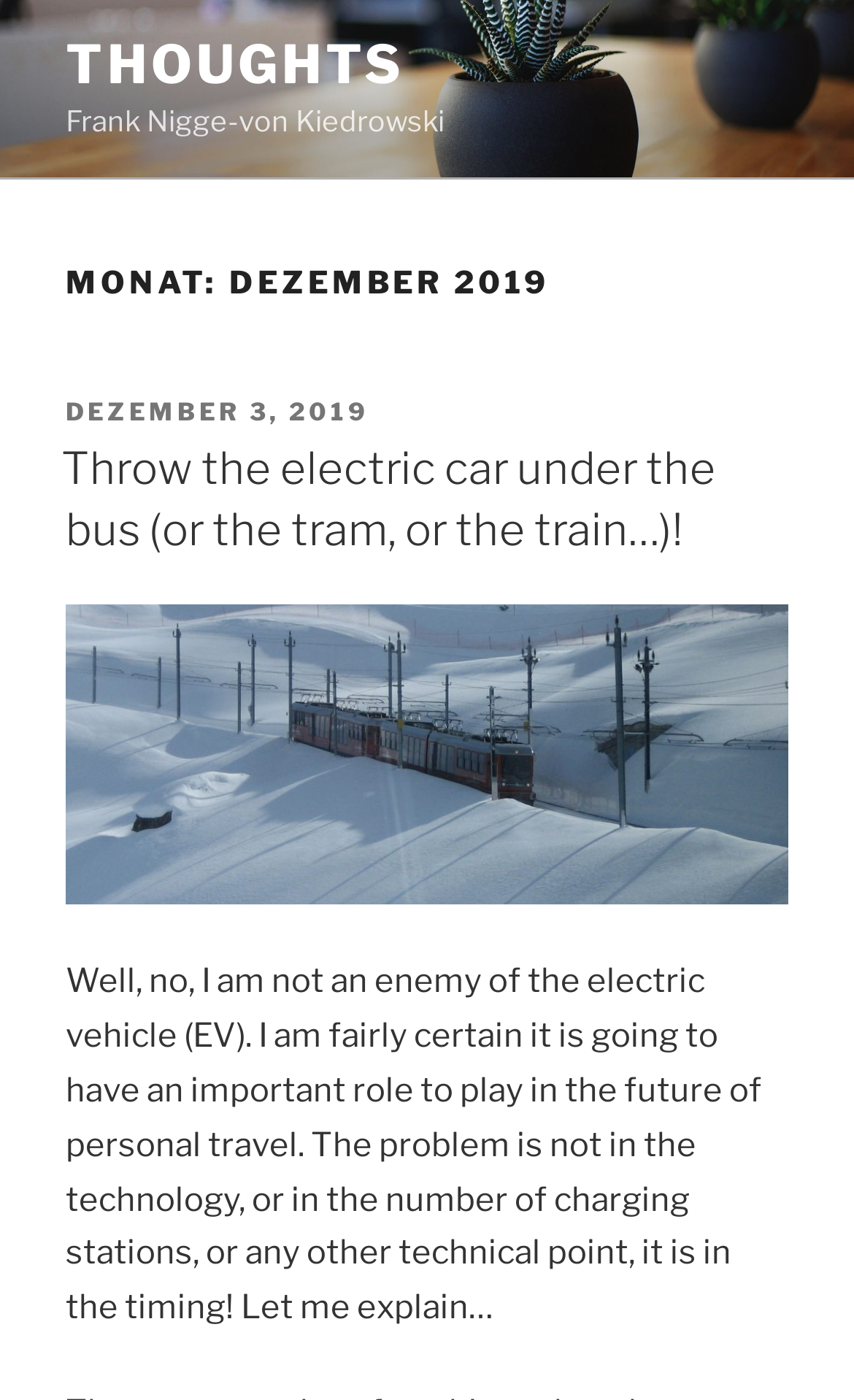Carefully examine the image and provide an in-depth answer to the question: What is the date of publication?

The date of publication is found in the link element 'DEZEMBER 3, 2019' with bounding box coordinates [0.077, 0.283, 0.433, 0.305], which is a child element of the header 'MONAT: DEZEMBER 2019'.